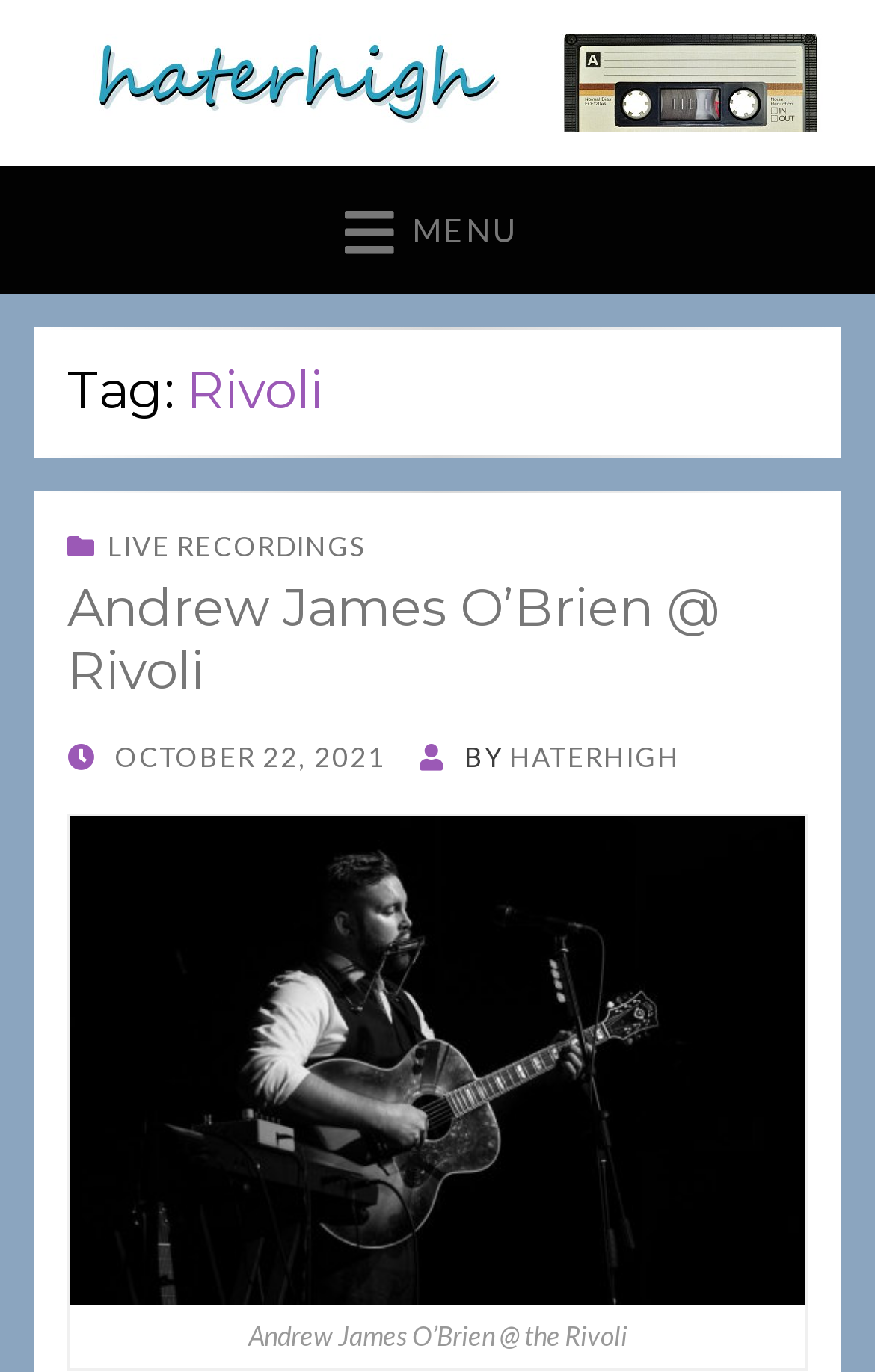Who is the author of the event? Analyze the screenshot and reply with just one word or a short phrase.

HATERHIGH